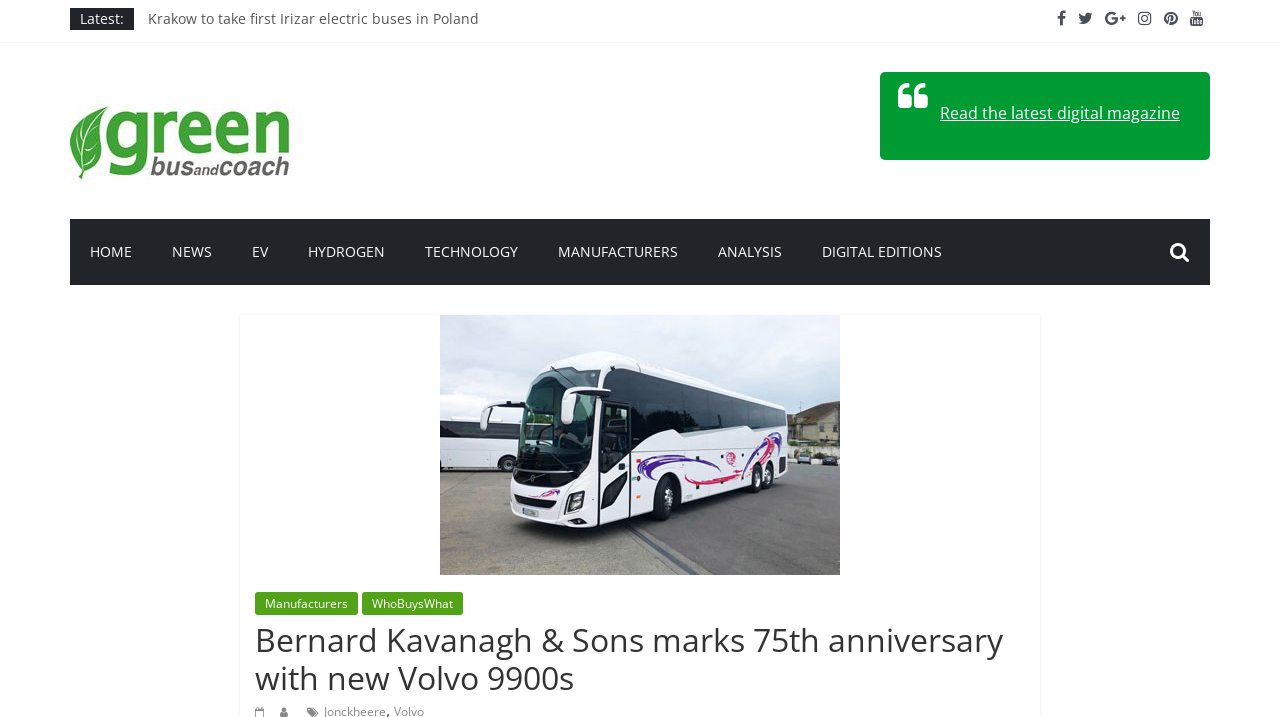Detail the features and information presented on the webpage.

The webpage appears to be a news article page from the website "greenbusandcoach". At the top, there is a header section with a logo and a navigation menu consisting of 8 links: "HOME", "NEWS", "EV", "HYDROGEN", "TECHNOLOGY", "MANUFACTURERS", "ANALYSIS", and "DIGITAL EDITIONS". 

Below the header, there is a section with a title "Latest:" followed by 5 news article links with summaries, including "Krakow to take first Irizar electric buses in Poland" and "Metroline orders 39 StreetDeck Electroliner BEVs". 

To the right of the news article links, there are 6 social media icon links. 

Further down, there is a section with a brief description of the website, stating that it provides "News and information on the green revolution in bus and coach sector". 

On the right side of the page, there is a blockquote section with a link to read the latest digital magazine. 

The main content of the page is an article with the title "Bernard Kavanagh & Sons marks 75th anniversary with new Volvo 9900s", which takes up most of the page.